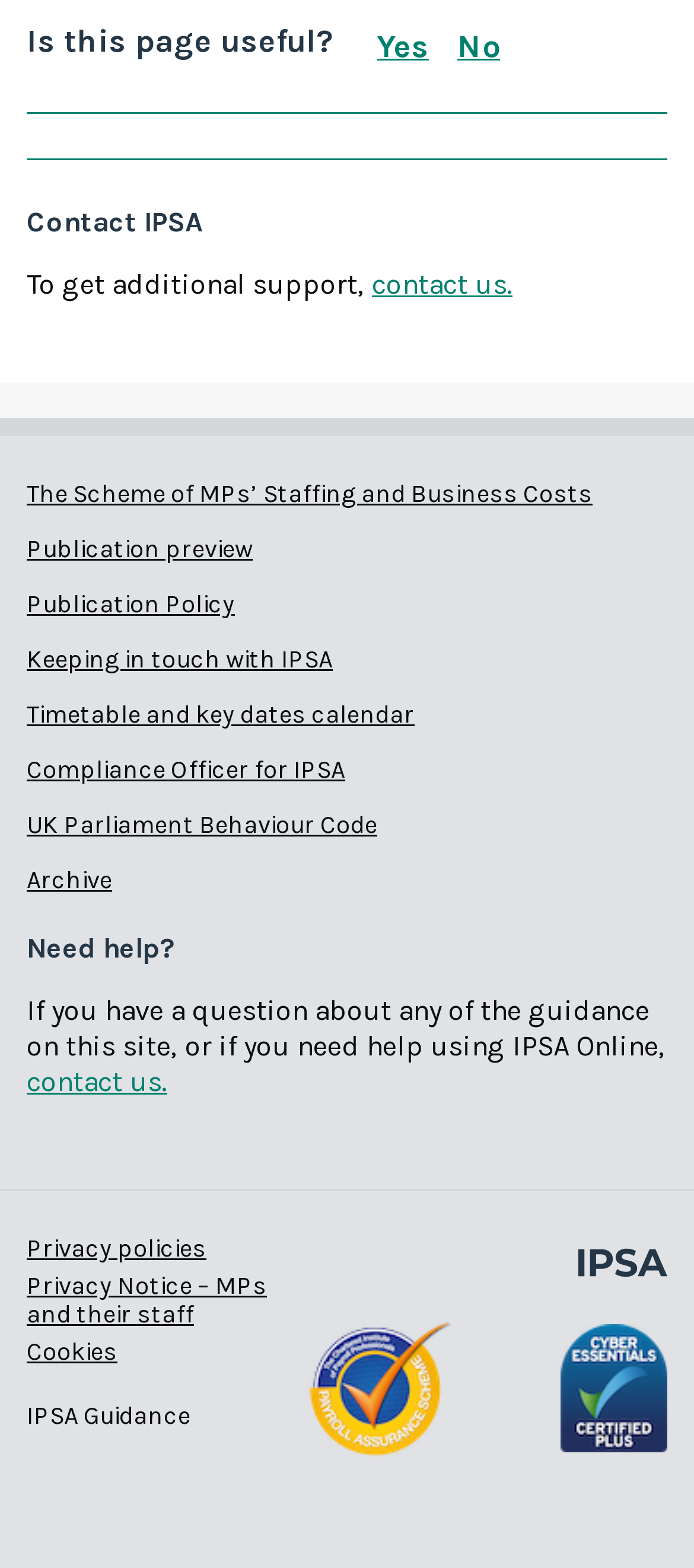Identify the bounding box coordinates of the section that should be clicked to achieve the task described: "Click 'Yes this page is useful'".

[0.544, 0.018, 0.618, 0.041]